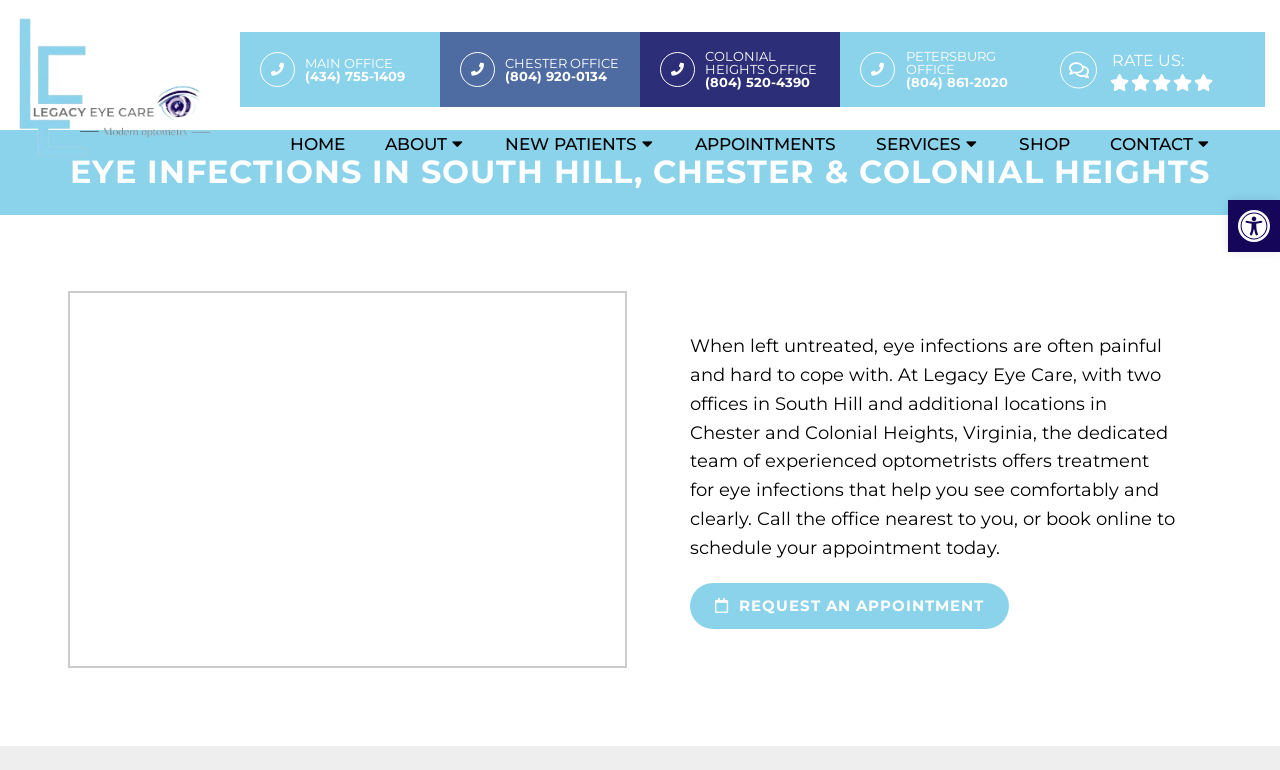Respond to the question below with a single word or phrase: What is the phone number of the Main Office?

(434) 755-1409